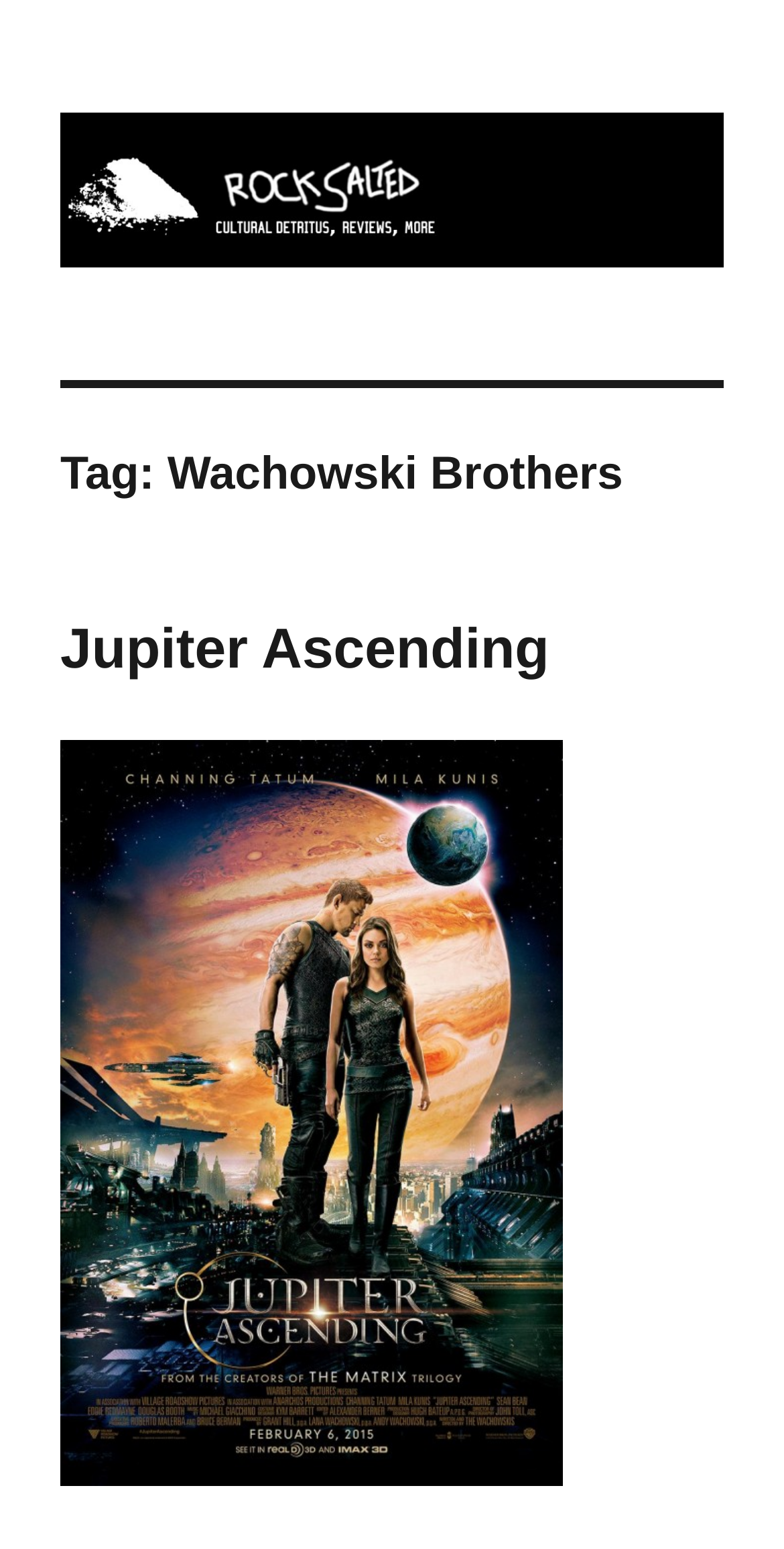Is the film 'Jupiter Ascending' the main focus of the review?
Please answer the question with a detailed and comprehensive explanation.

I found that the film 'Jupiter Ascending' is mentioned in a heading element, which suggests that it is the main focus of the review. Additionally, there are multiple links and an image associated with the film, which further supports this conclusion.